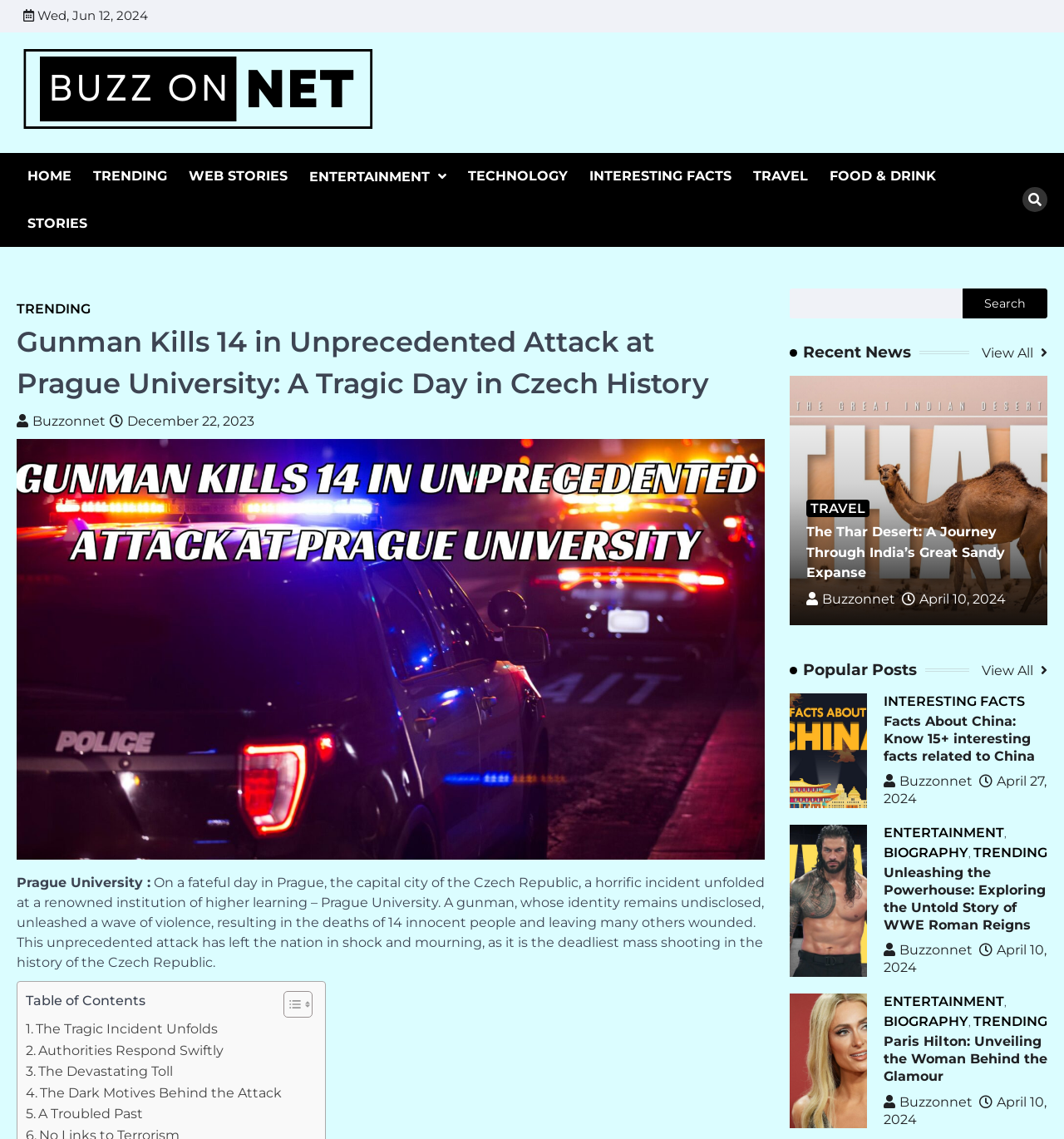Please determine the bounding box coordinates of the section I need to click to accomplish this instruction: "Explore the story of WWE Roman Reigns".

[0.83, 0.759, 0.984, 0.82]